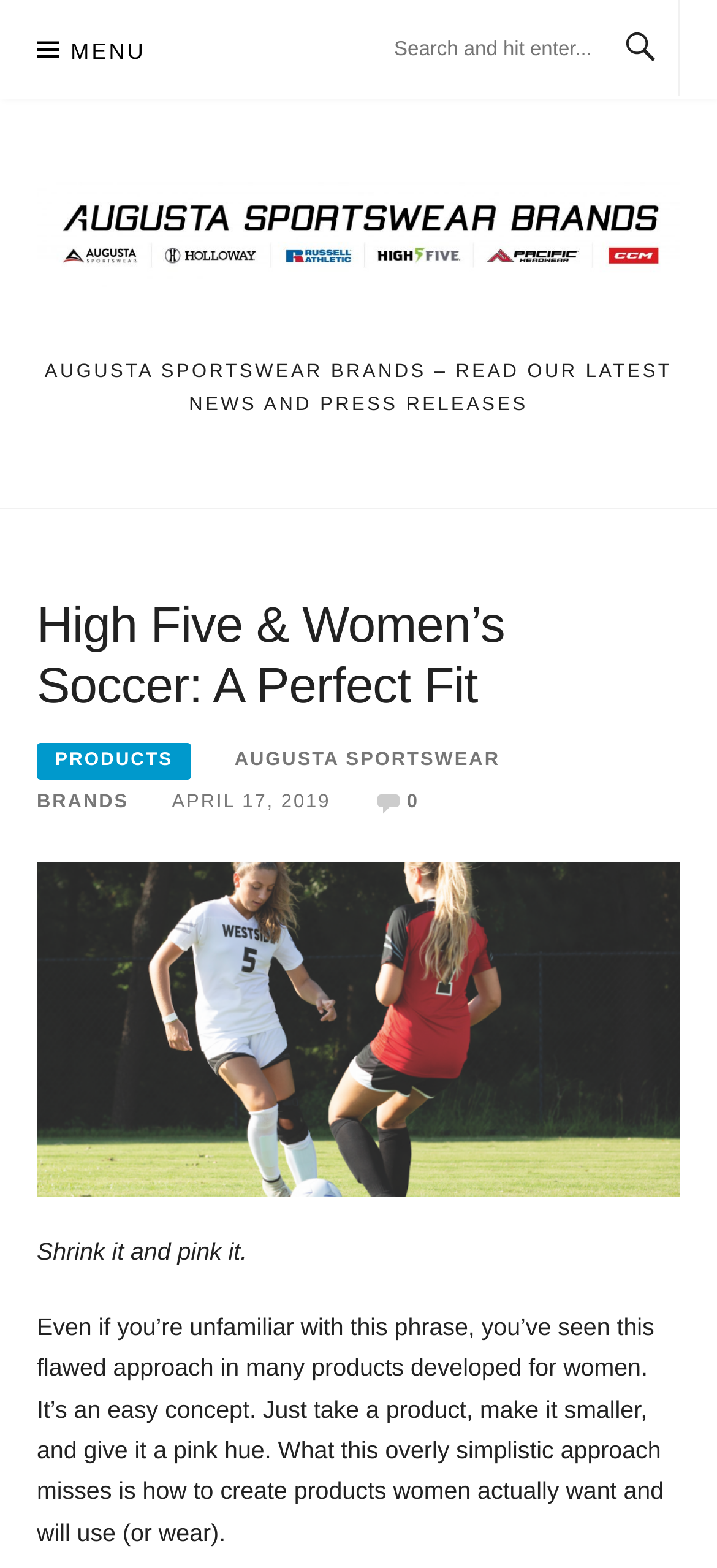What is the date of the news or press release?
Please respond to the question thoroughly and include all relevant details.

The date is mentioned in the time element, which is a child of the header element, indicating the date of the news or press release.